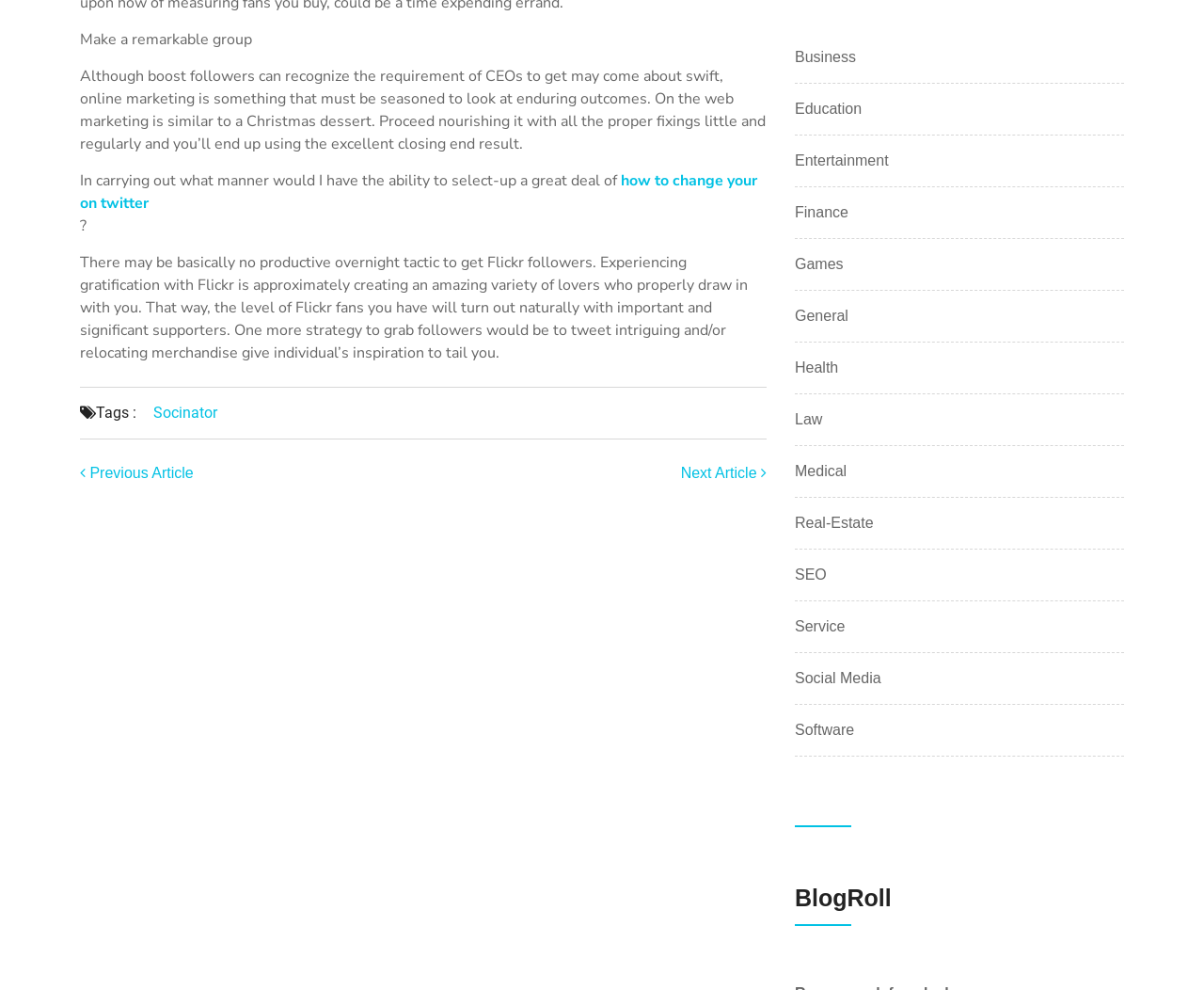What categories are available for blog posts?
By examining the image, provide a one-word or phrase answer.

Multiple categories